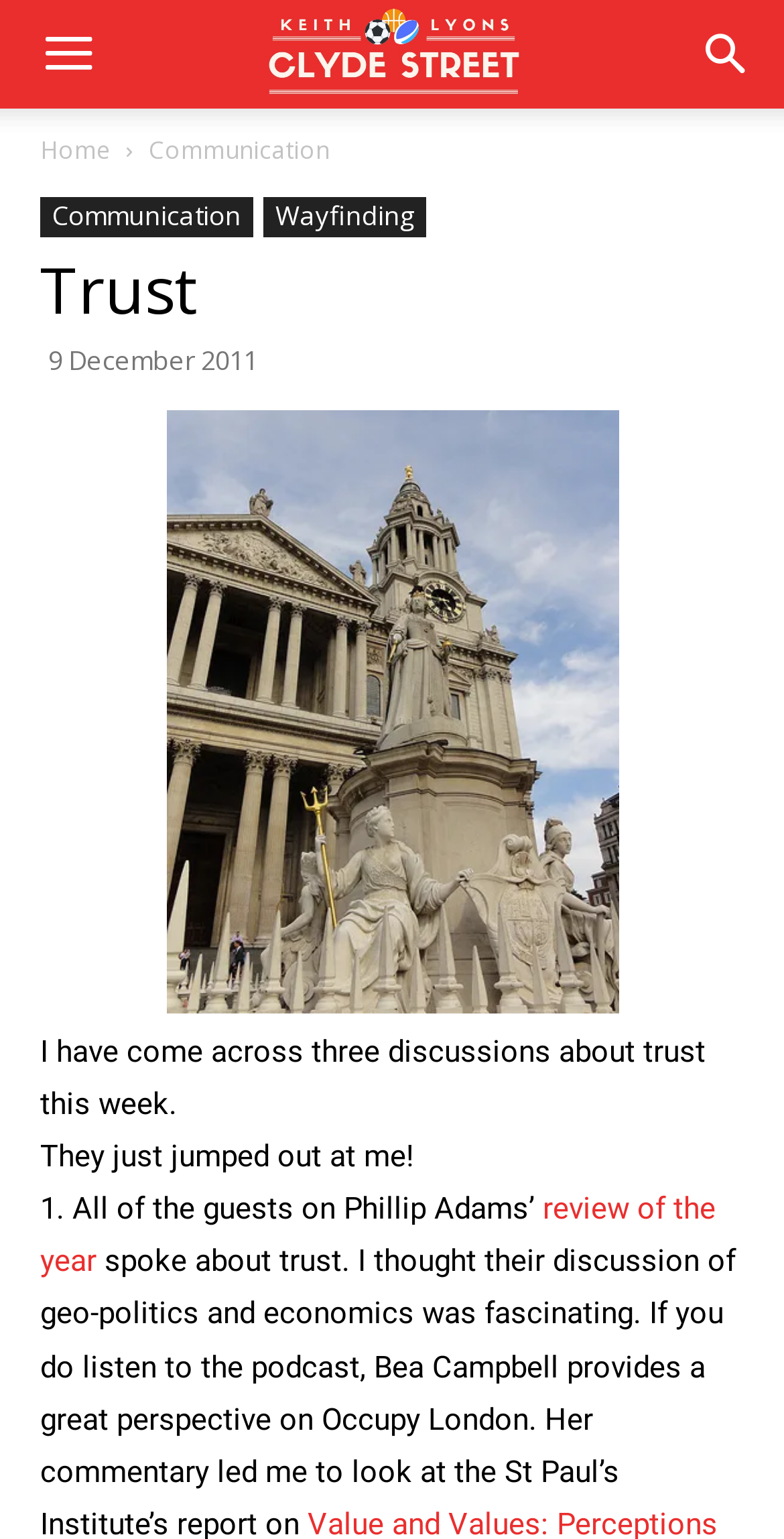How many links are there under the 'Communication' category?
Refer to the image and give a detailed answer to the query.

I counted the number of links under the 'Communication' category by looking at the child elements of the 'Communication' link. I found two links: 'Communication' and 'Wayfinding'.